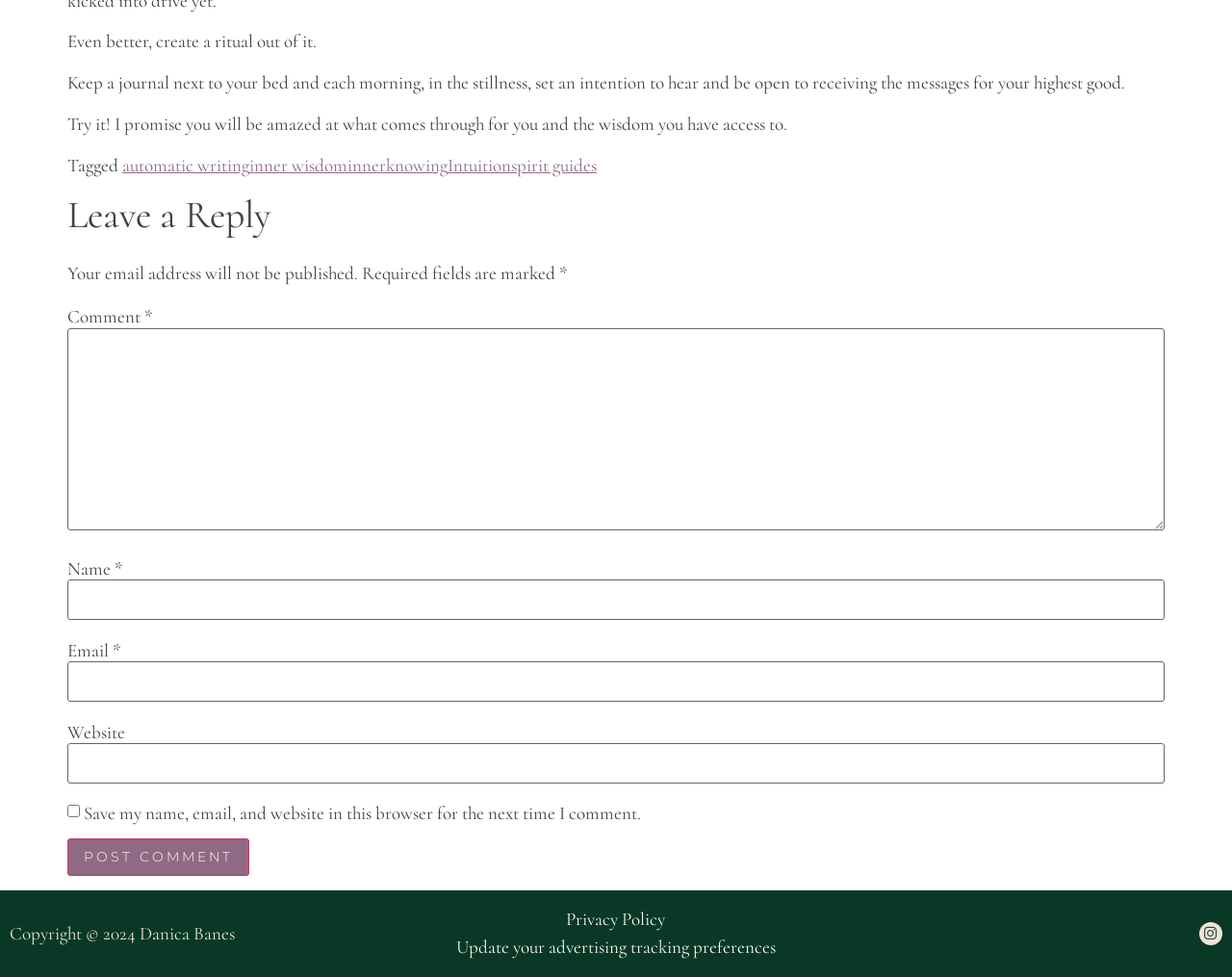What is the copyright information?
Look at the screenshot and respond with a single word or phrase.

Copyright 2024 Danica Banes